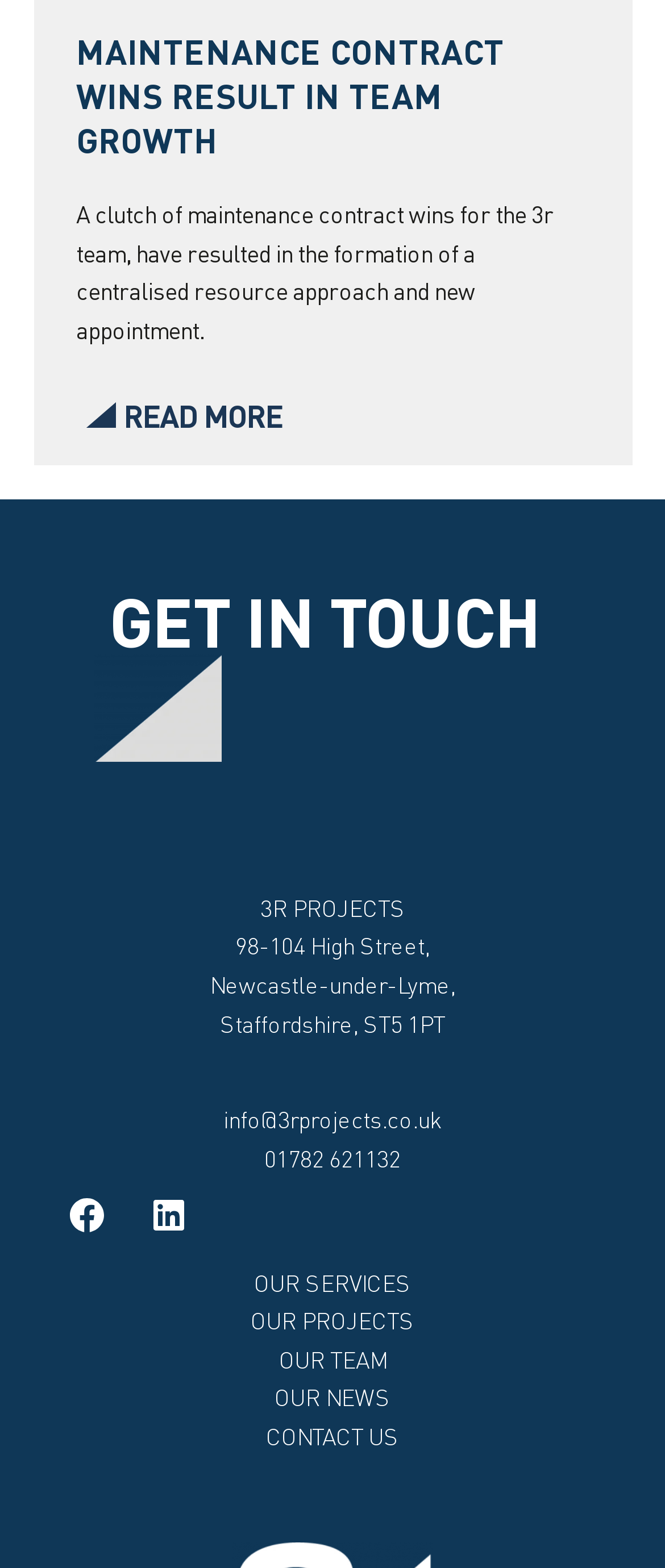Specify the bounding box coordinates of the area to click in order to follow the given instruction: "Visit the Facebook page."

[0.1, 0.774, 0.162, 0.792]